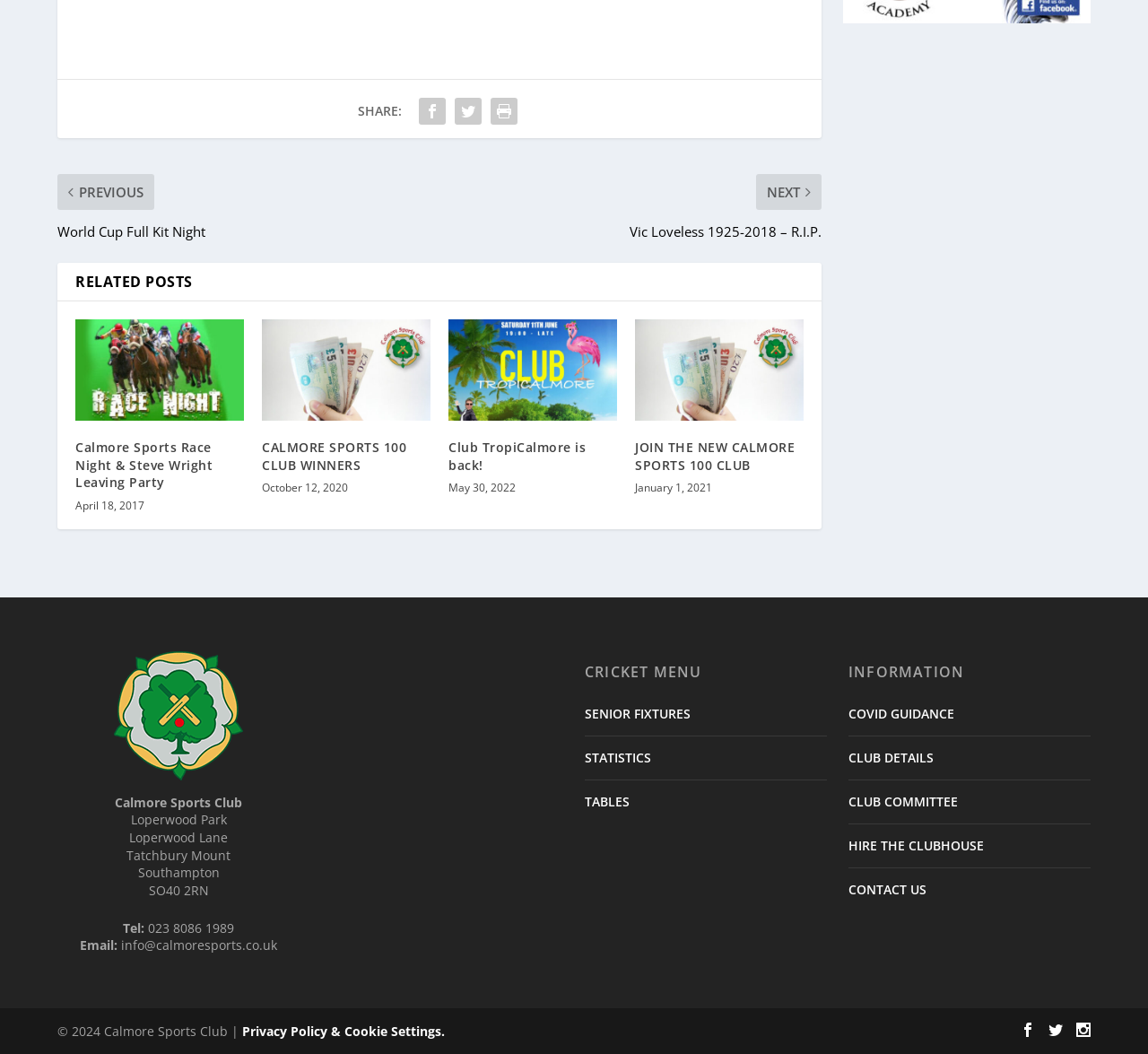Extract the bounding box coordinates of the UI element described by: "Tables". The coordinates should include four float numbers ranging from 0 to 1, e.g., [left, top, right, bottom].

[0.509, 0.752, 0.548, 0.768]